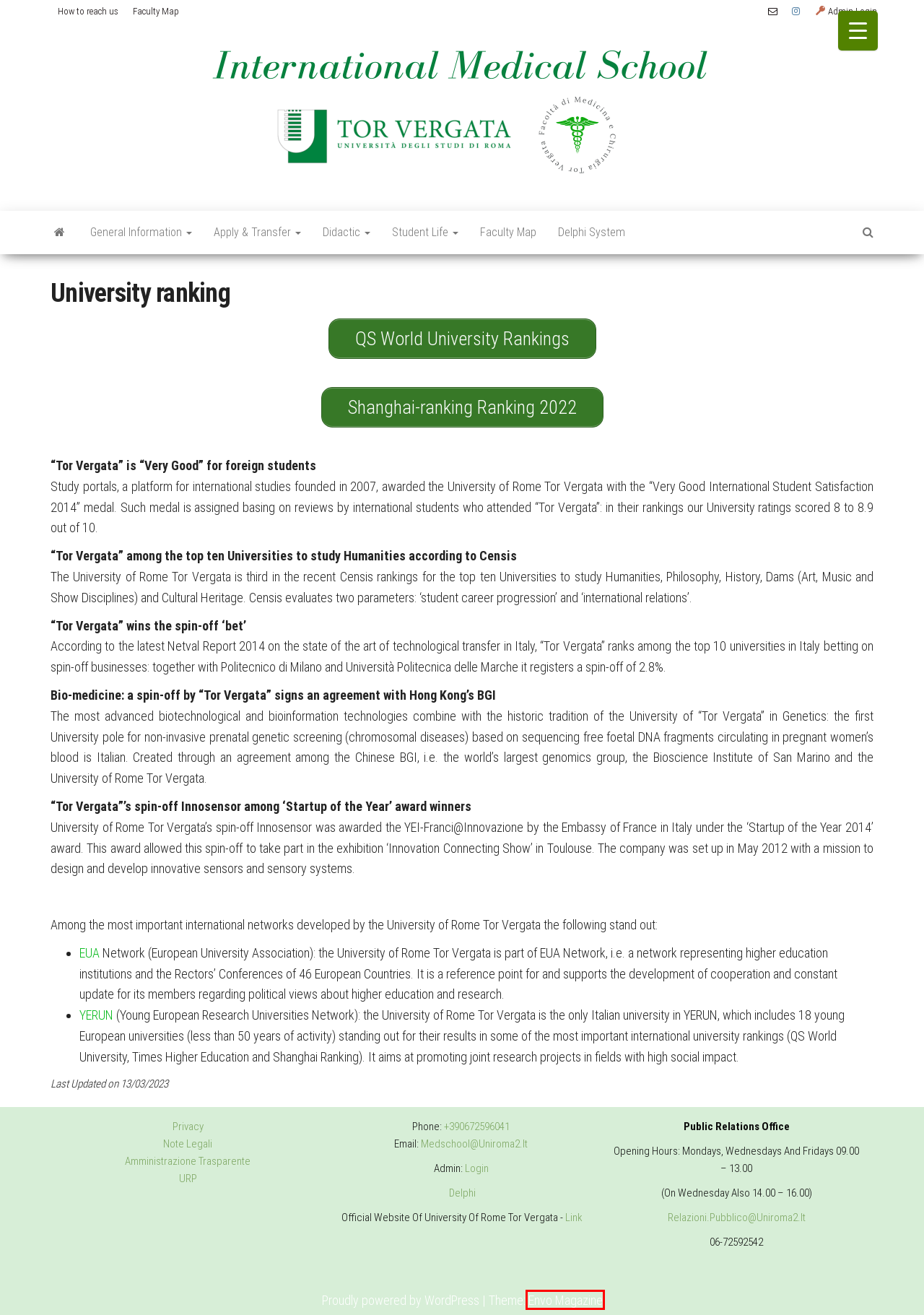You are given a screenshot depicting a webpage with a red bounding box around a UI element. Select the description that best corresponds to the new webpage after clicking the selected element. Here are the choices:
A. Free Responsive WordPress Themes - EnvoThemes
B. University of Rome "Tor Vergata" : Rankings, Fees & Courses Details | Top Universities
C. ShanghaiRanking-Univiersities
D. Homepage Università degli Studi di Roma Tor Vergata
E. How to reach us – IMS – International Medical School
F. Yerun - Young European Research Universities Network
G. URP - Ufficio Relazioni con il Pubblico
H. Privacy – IMS – International Medical School

A